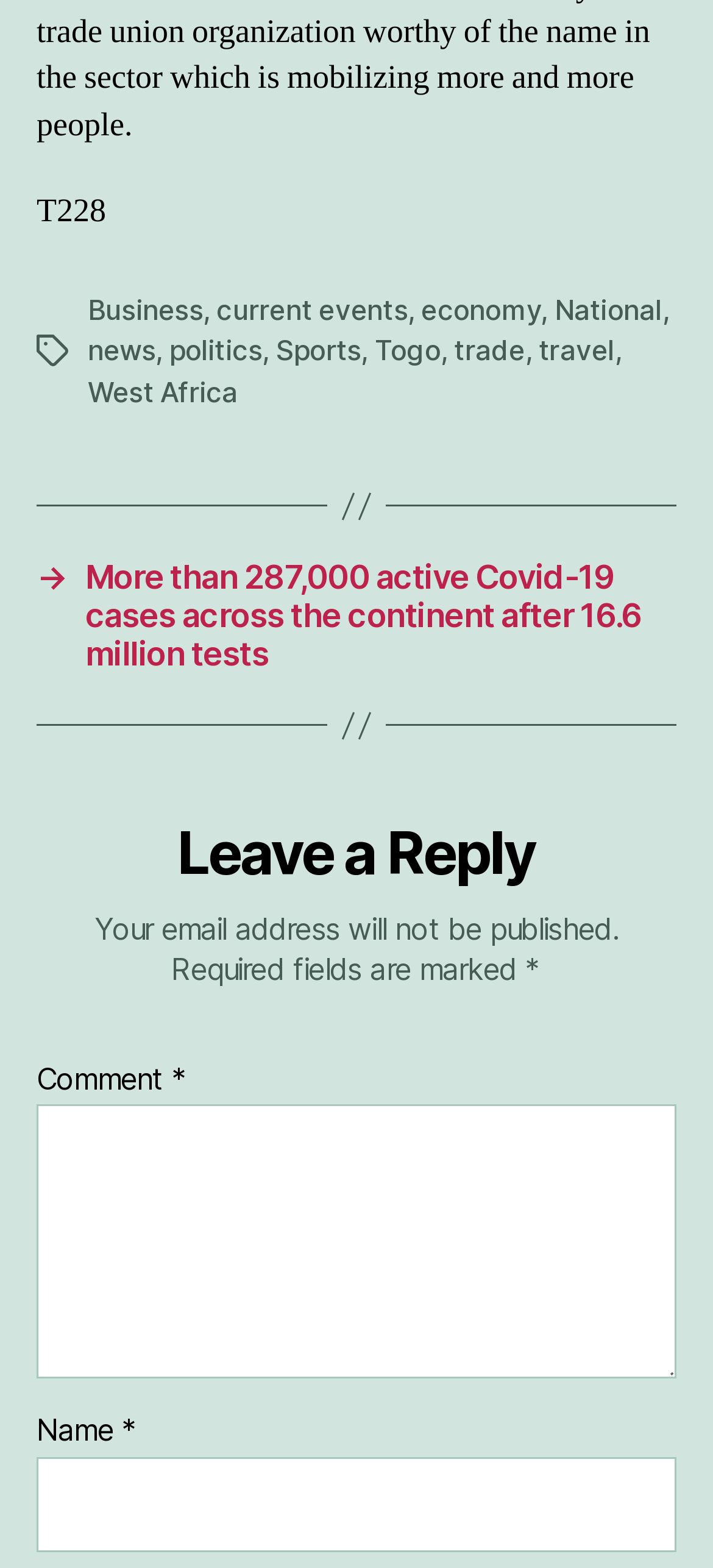Provide your answer in a single word or phrase: 
What is the purpose of the 'Leave a Reply' section?

To comment on a post